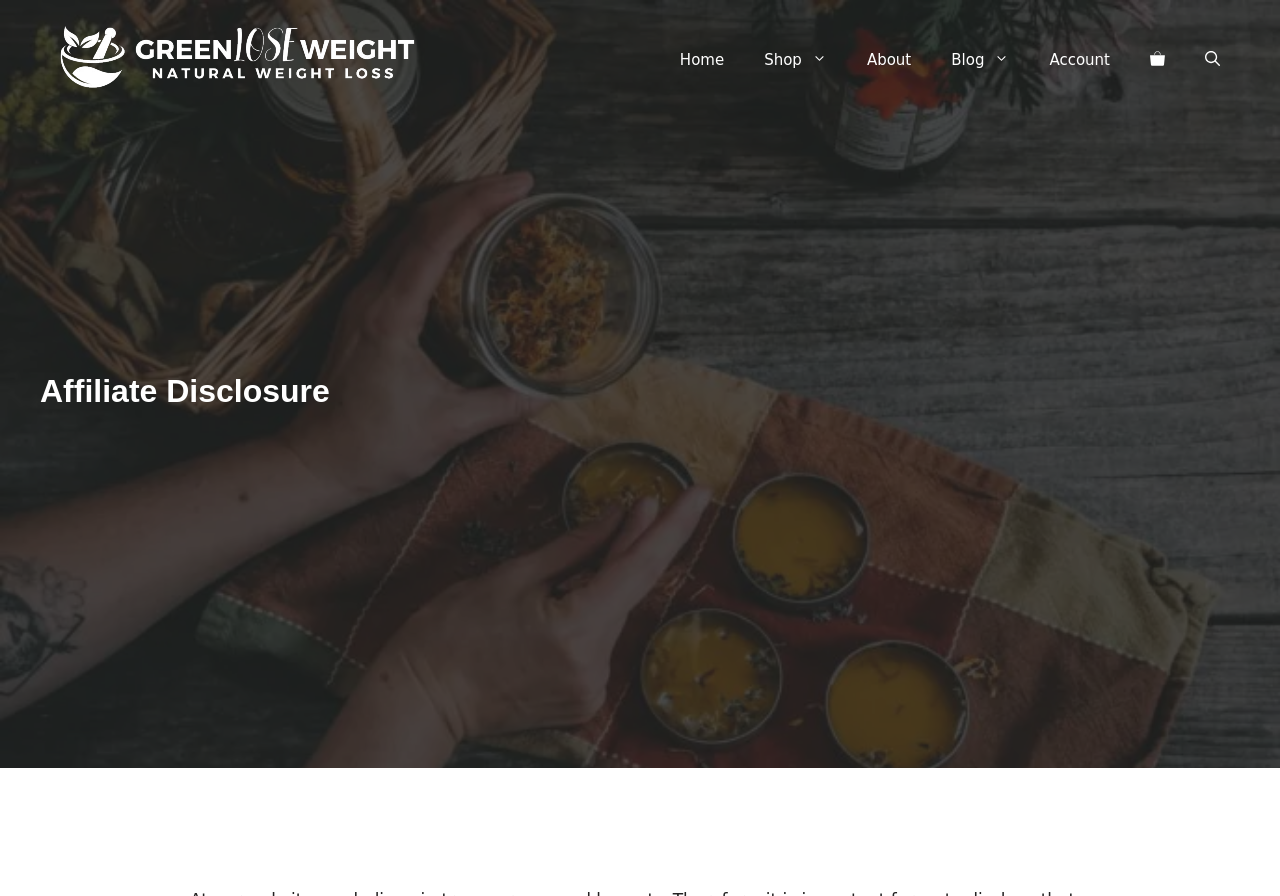Determine the bounding box for the UI element described here: "alt="Natural Weight Loss Solutions"".

[0.031, 0.054, 0.344, 0.076]